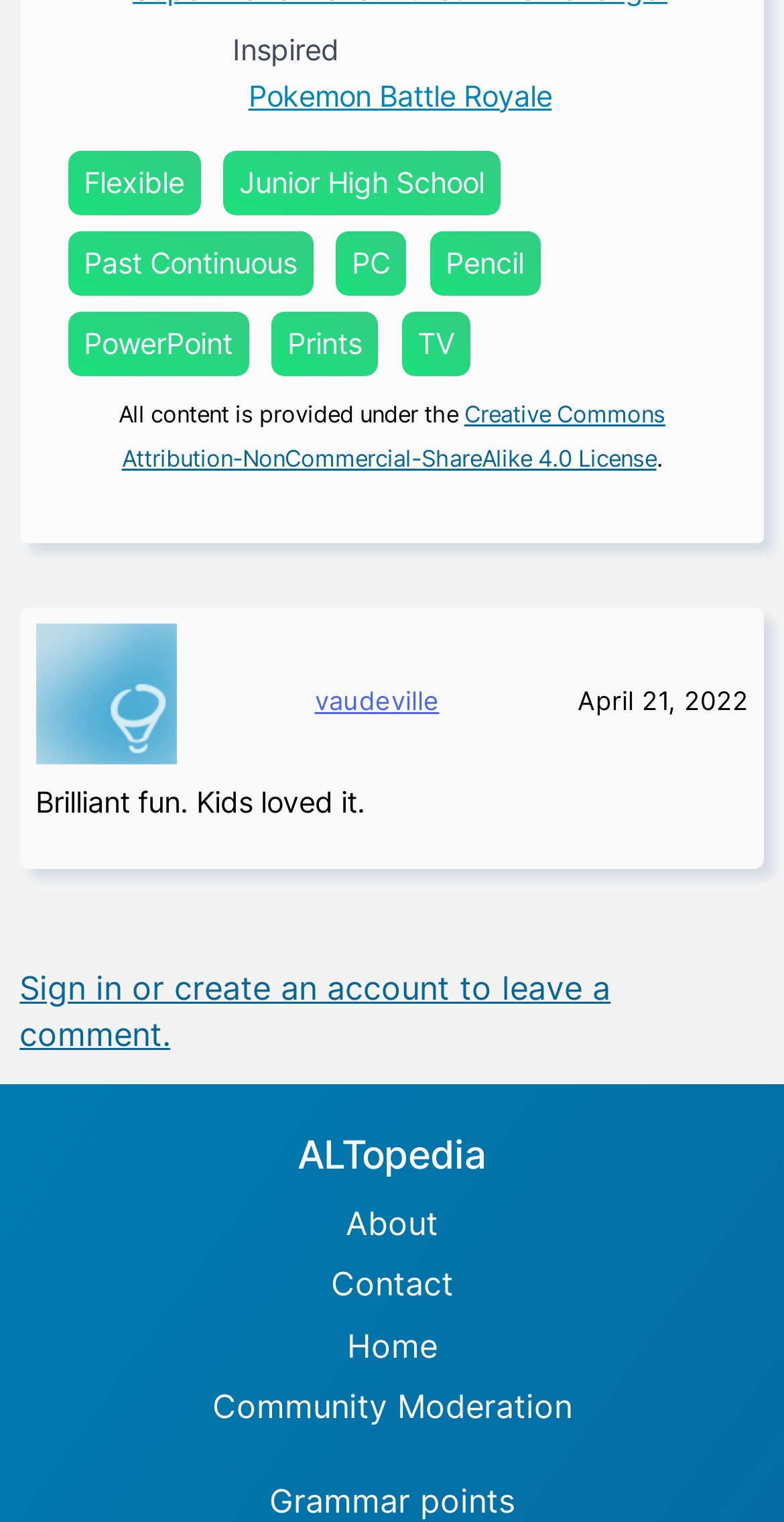Find the bounding box of the UI element described as: "TV". The bounding box coordinates should be given as four float values between 0 and 1, i.e., [left, top, right, bottom].

[0.512, 0.205, 0.599, 0.247]